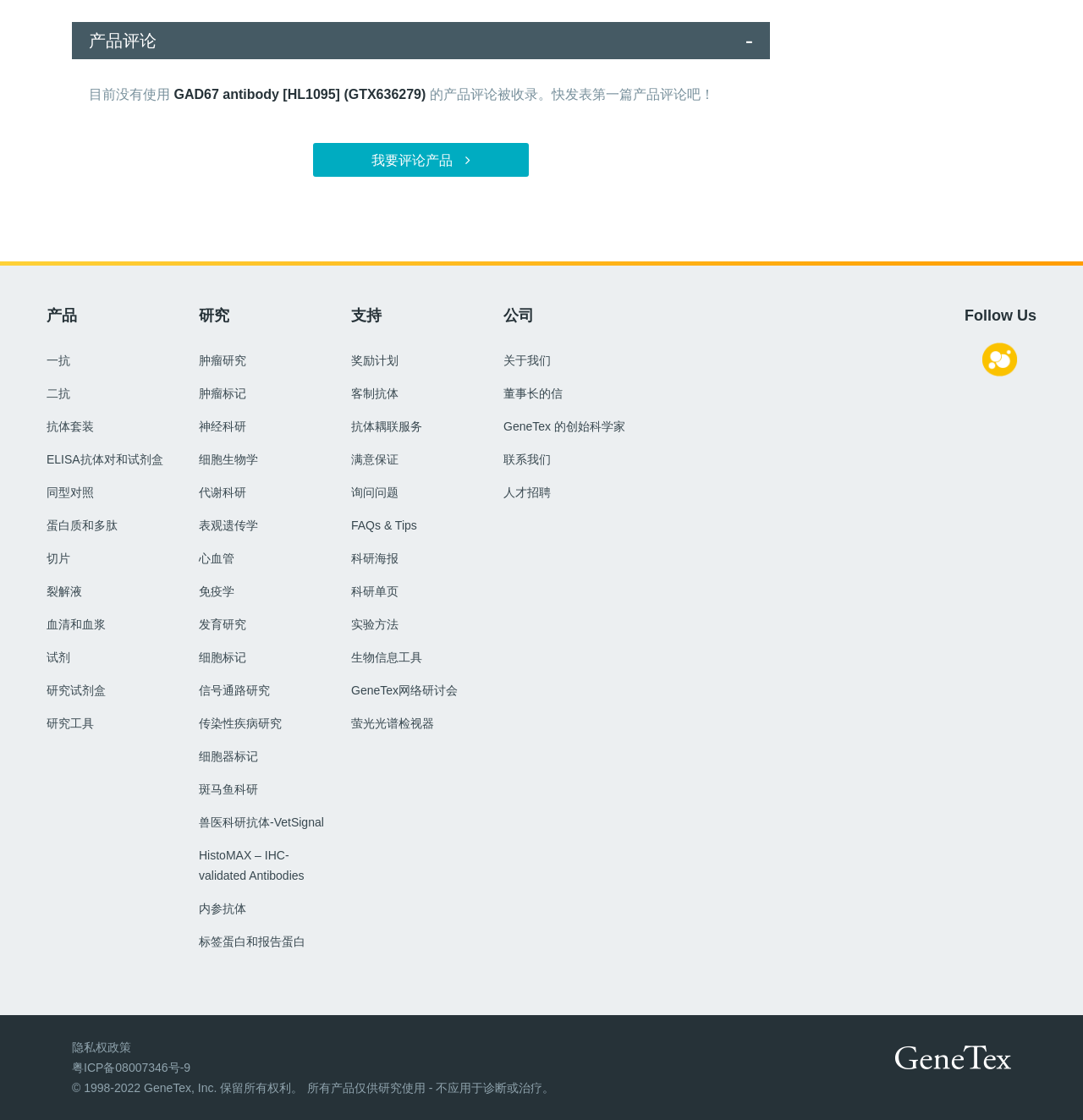Can you pinpoint the bounding box coordinates for the clickable element required for this instruction: "Follow GeneTex on social media"? The coordinates should be four float numbers between 0 and 1, i.e., [left, top, right, bottom].

[0.906, 0.314, 0.94, 0.327]